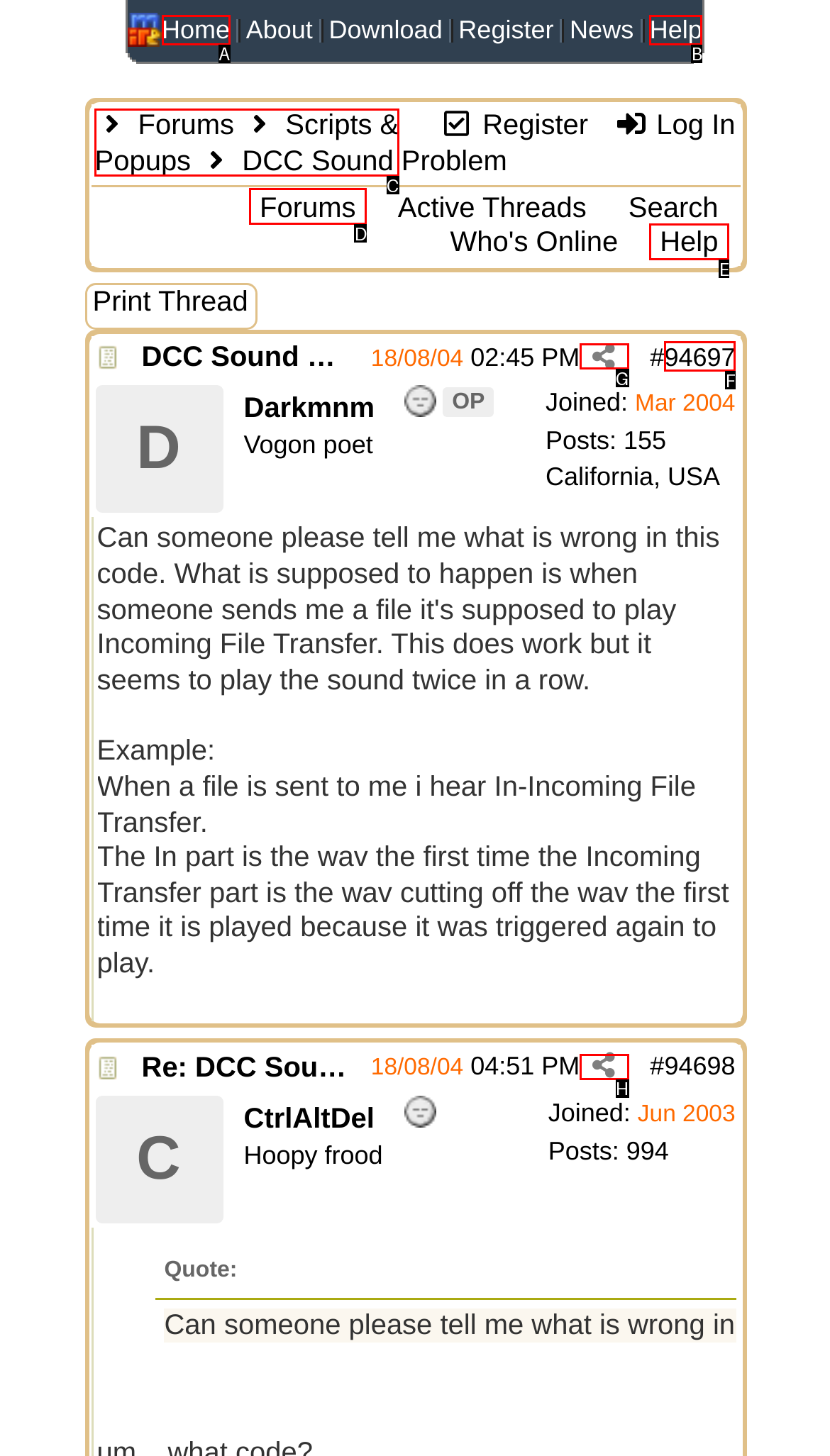Find the option that matches this description: Help
Provide the matching option's letter directly.

B